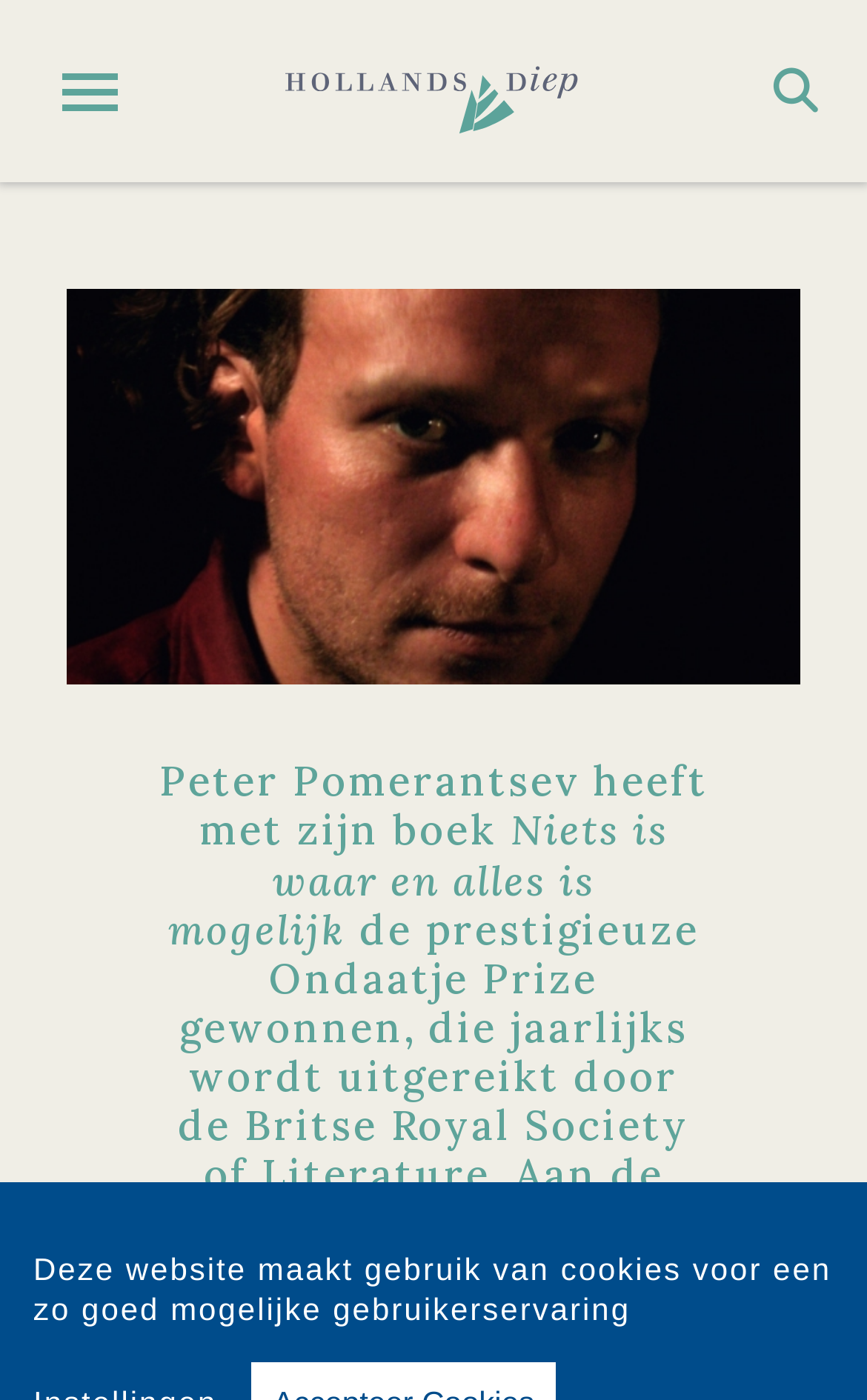Extract the primary headline from the webpage and present its text.

Peter Pomerantsev wint Ondaatje Prize